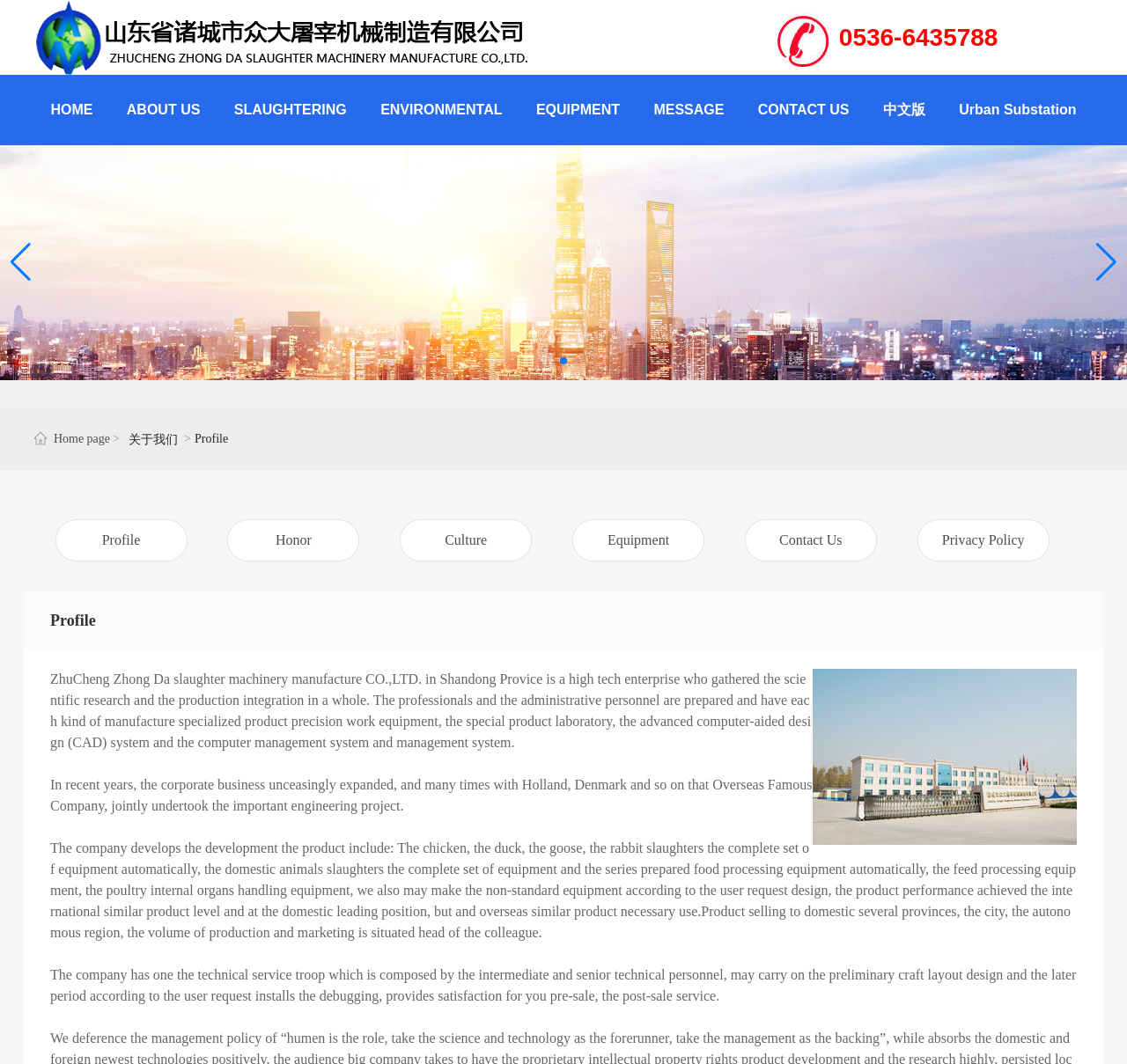Based on the element description 关于我们, identify the bounding box of the UI element in the given webpage screenshot. The coordinates should be in the format (top-left x, top-left y, bottom-right x, bottom-right y) and must be between 0 and 1.

[0.438, 0.225, 0.562, 0.262]